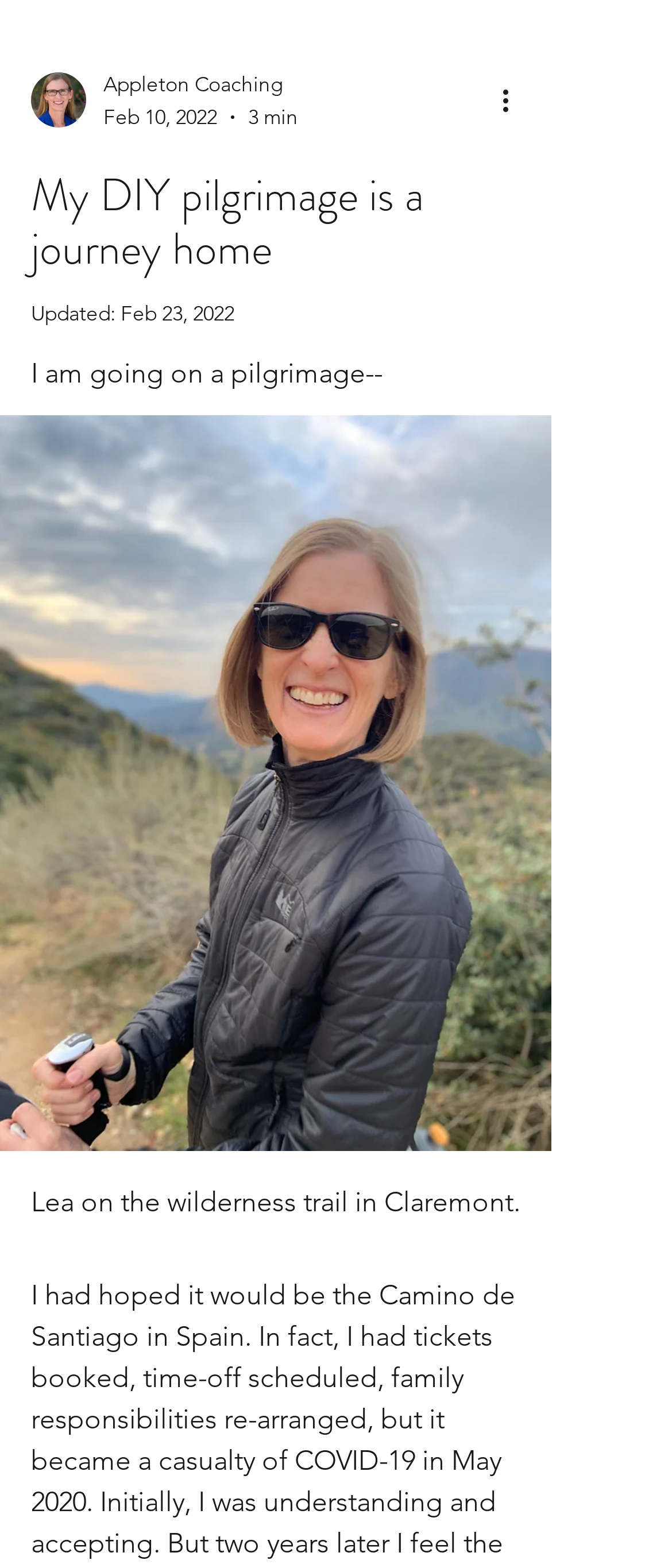Please reply to the following question with a single word or a short phrase:
What is the name of the coaching service?

Appleton Coaching